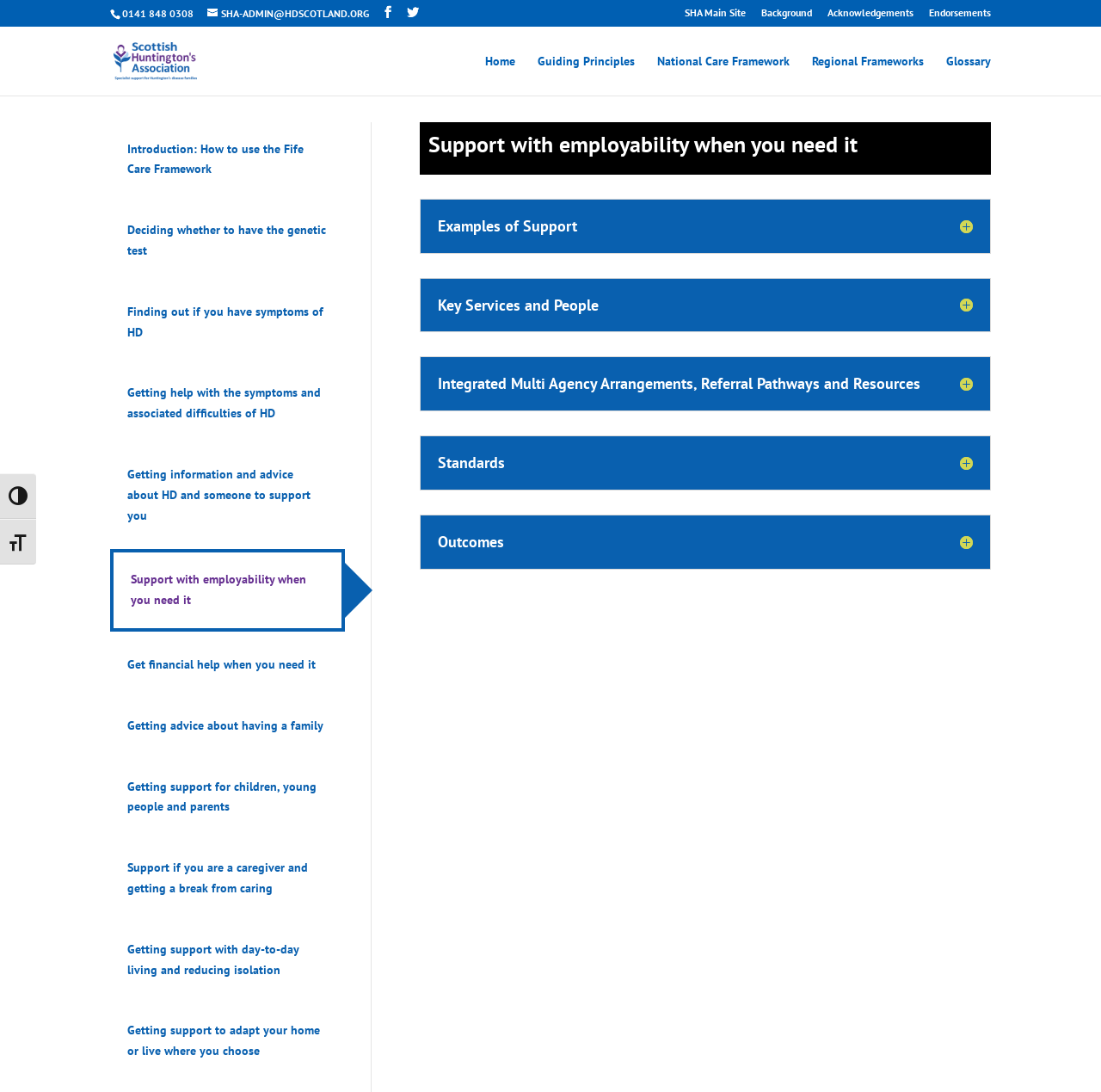Please answer the following question using a single word or phrase: 
What is the phone number on the webpage?

0141 848 0308